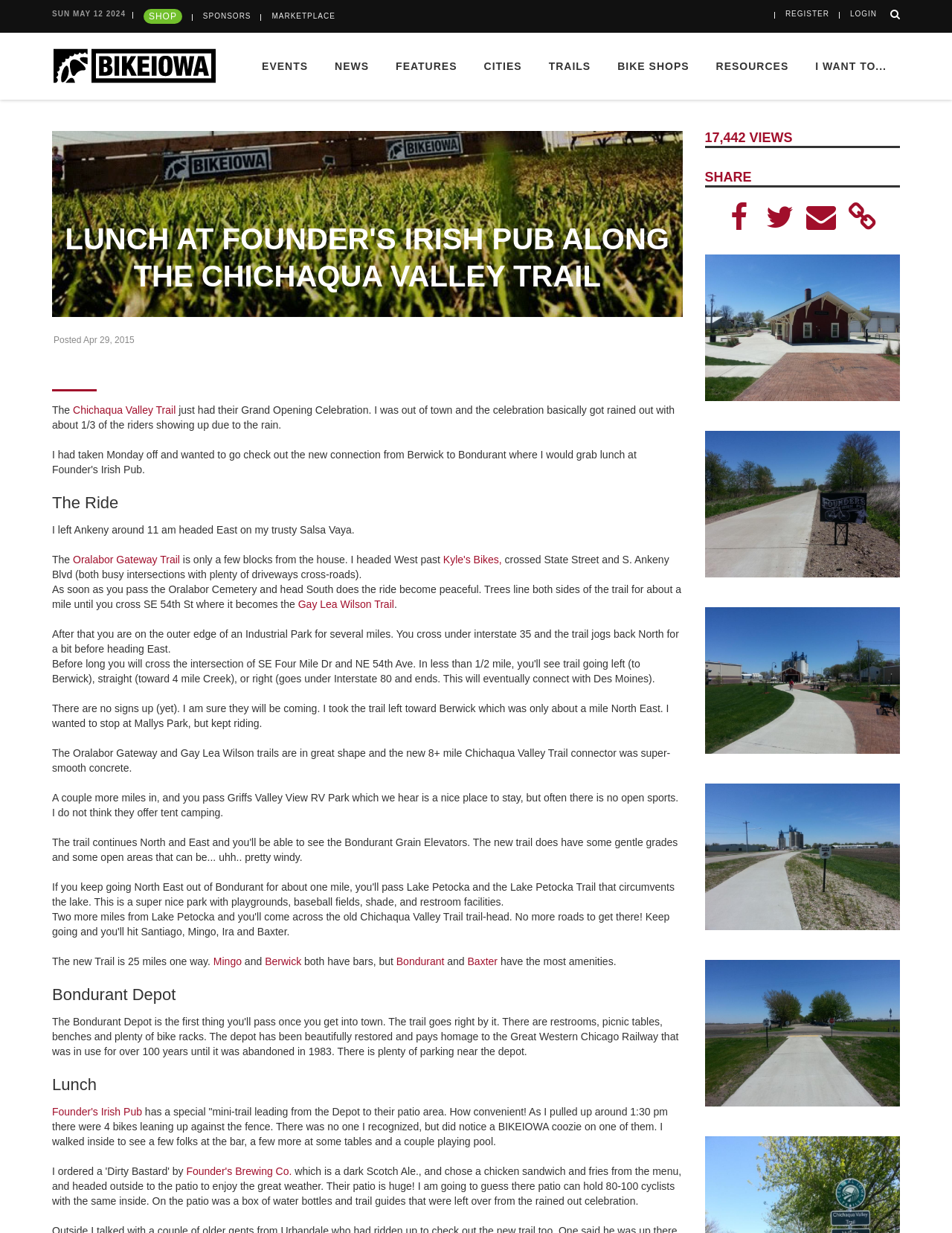What is the date of the event? Observe the screenshot and provide a one-word or short phrase answer.

SUN MAY 12 2024